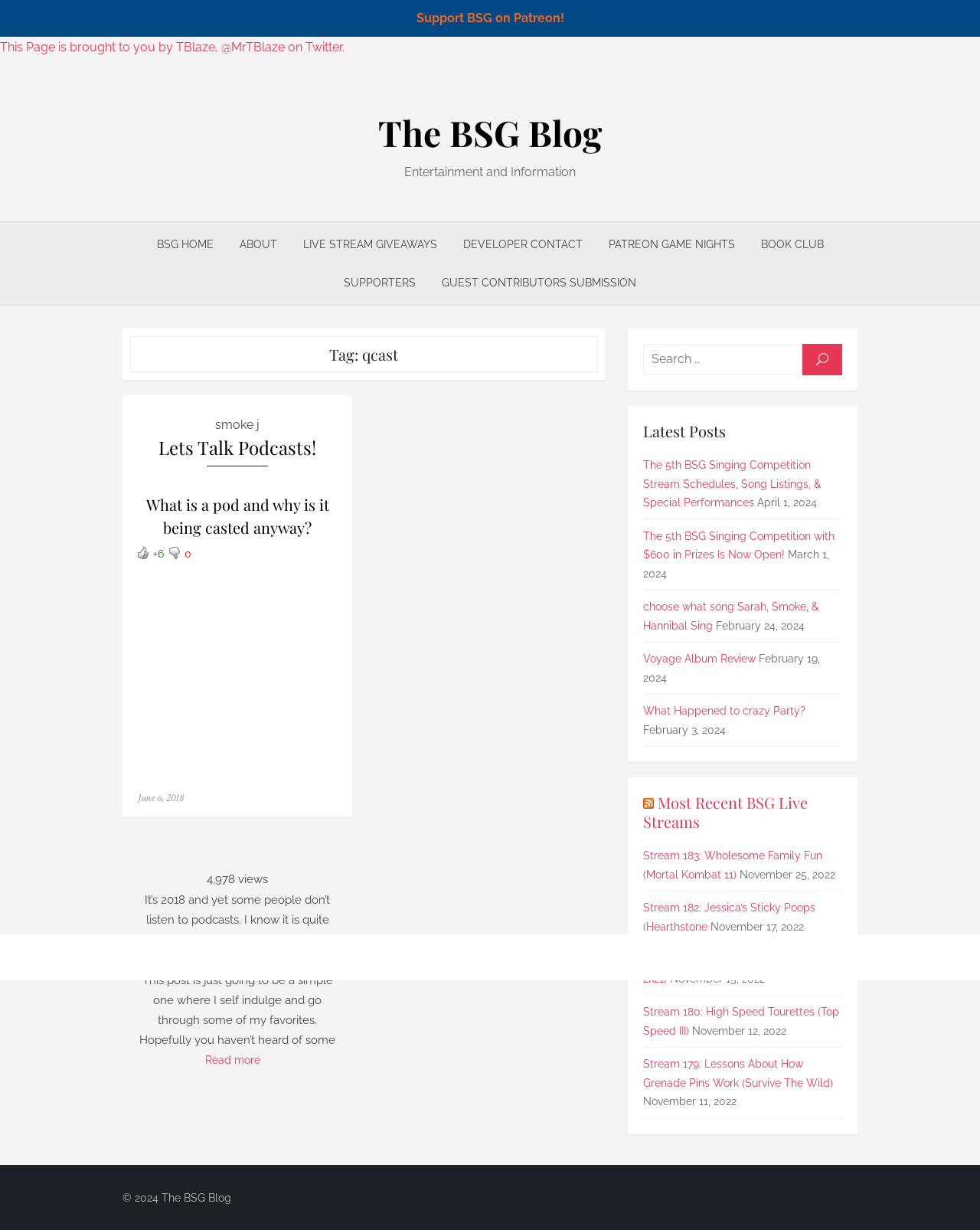What is the name of the blog?
Refer to the image and answer the question using a single word or phrase.

The BSG Blog